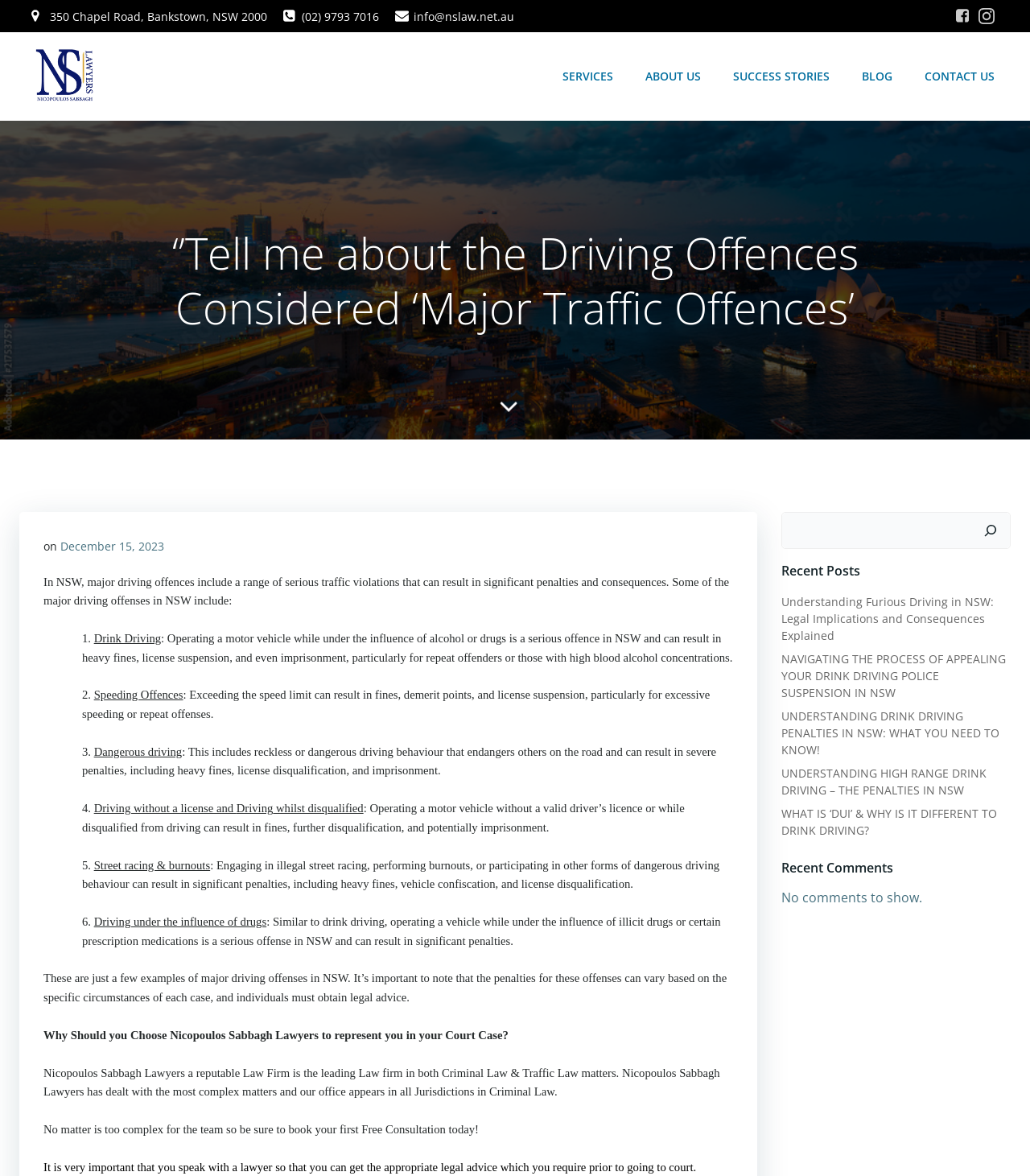Locate the bounding box coordinates for the element described below: "Success Stories". The coordinates must be four float values between 0 and 1, formatted as [left, top, right, bottom].

[0.712, 0.058, 0.805, 0.072]